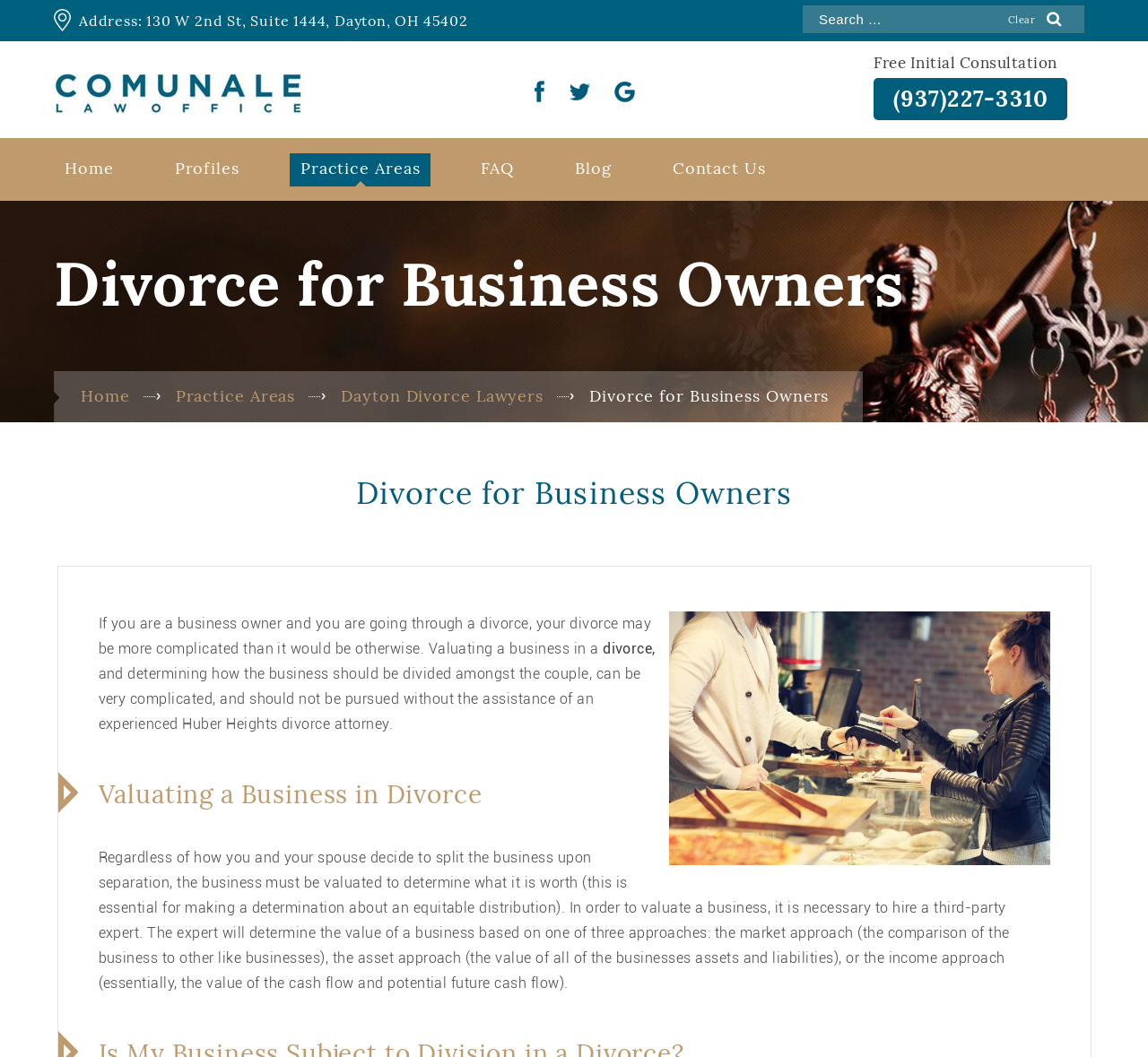Please identify the bounding box coordinates of the region to click in order to complete the given instruction: "Call the phone number". The coordinates should be four float numbers between 0 and 1, i.e., [left, top, right, bottom].

[0.761, 0.074, 0.93, 0.114]